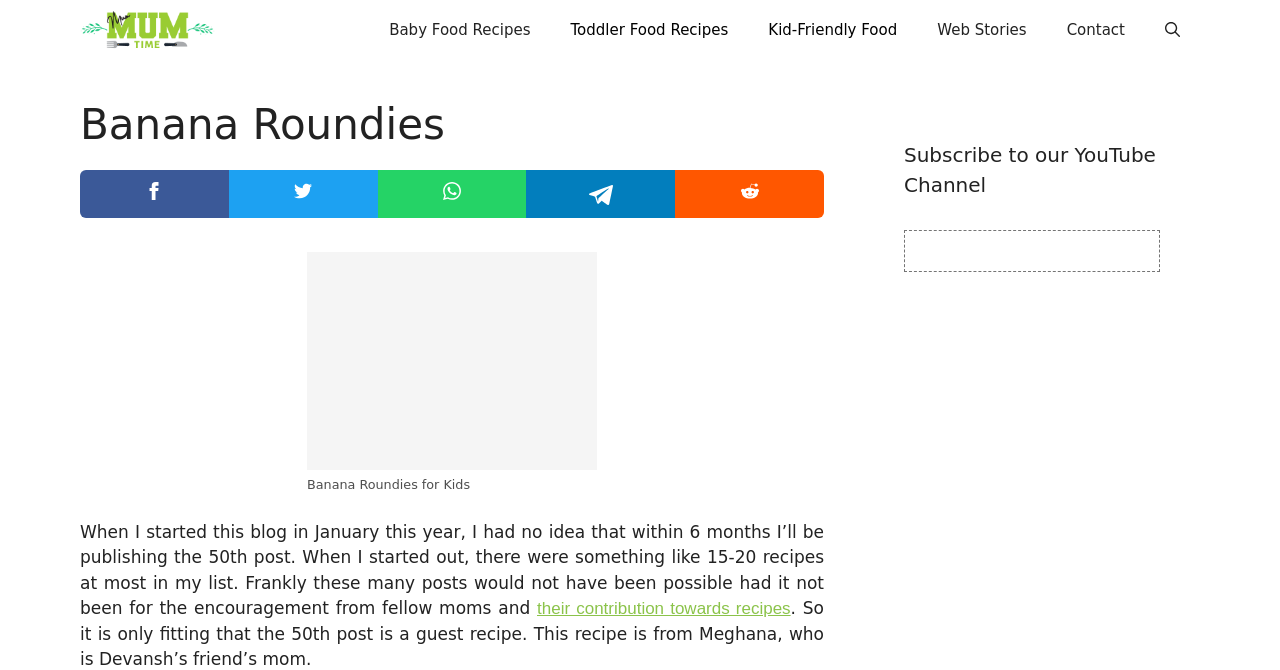Identify the bounding box for the described UI element. Provide the coordinates in (top-left x, top-left y, bottom-right x, bottom-right y) format with values ranging from 0 to 1: Baby Food Recipes

[0.288, 0.0, 0.43, 0.09]